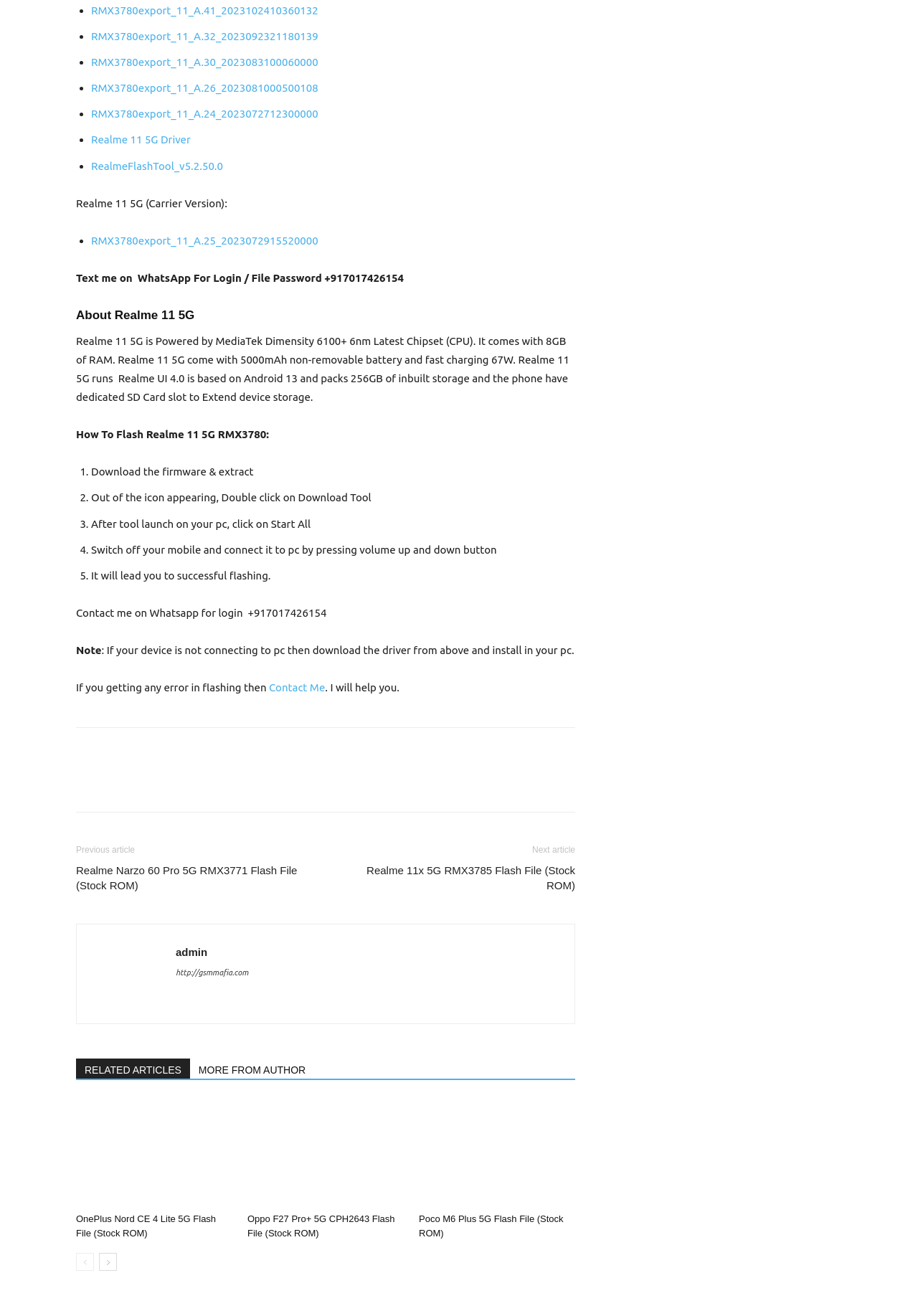Using the element description Contact Me, predict the bounding box coordinates for the UI element. Provide the coordinates in (top-left x, top-left y, bottom-right x, bottom-right y) format with values ranging from 0 to 1.

[0.293, 0.518, 0.354, 0.527]